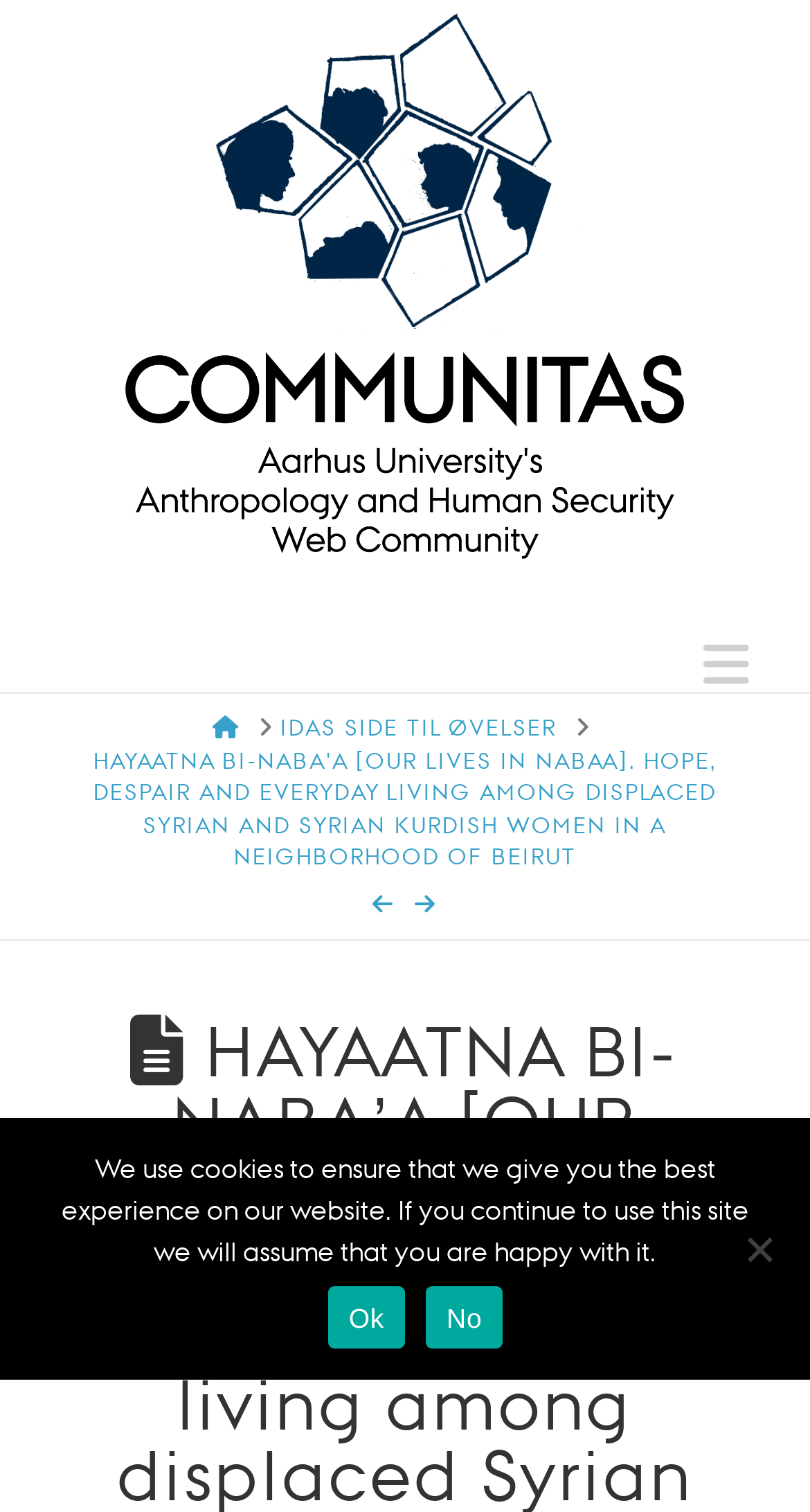What is the name of the community?
Using the image, respond with a single word or phrase.

Student Community